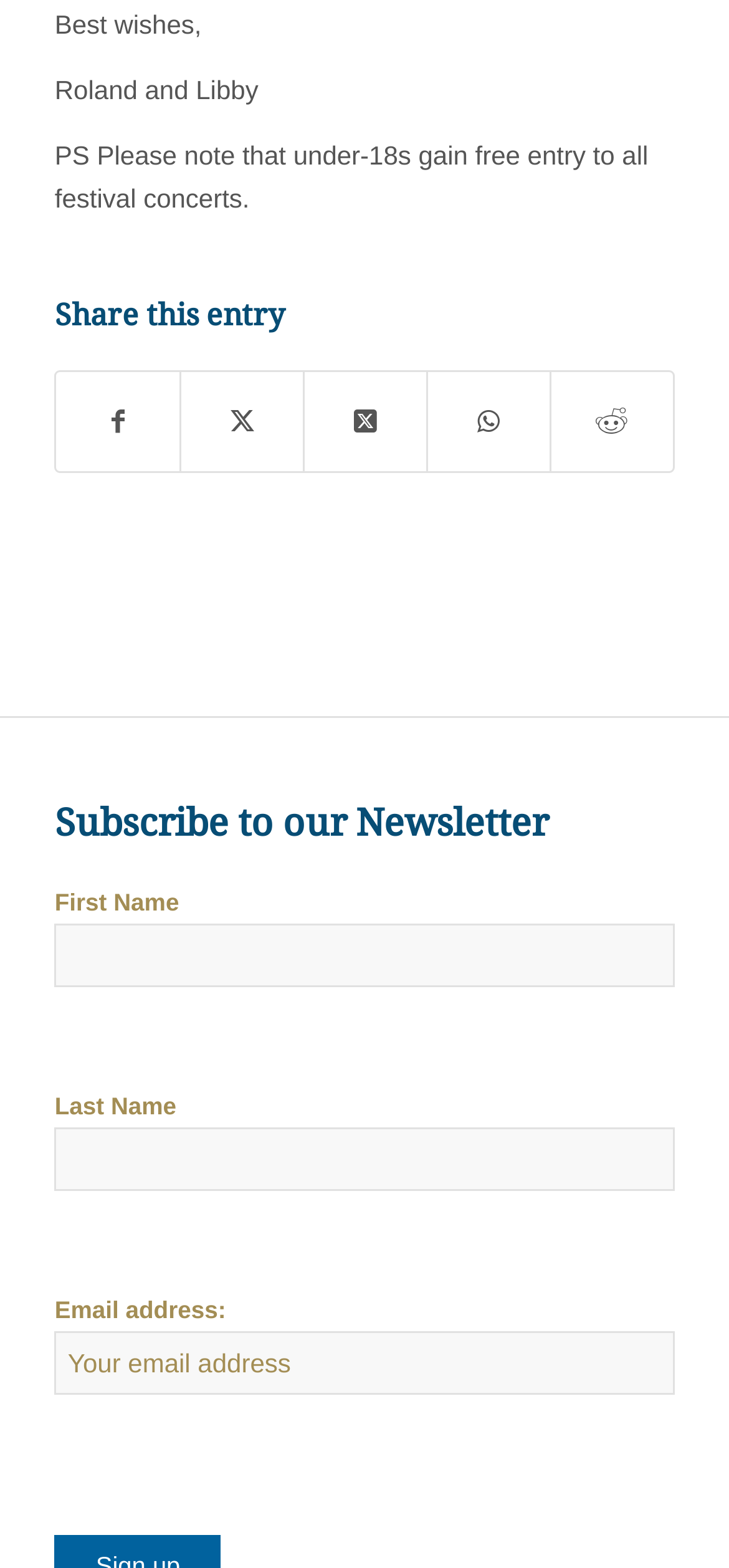Who is sending the best wishes? Refer to the image and provide a one-word or short phrase answer.

Roland and Libby